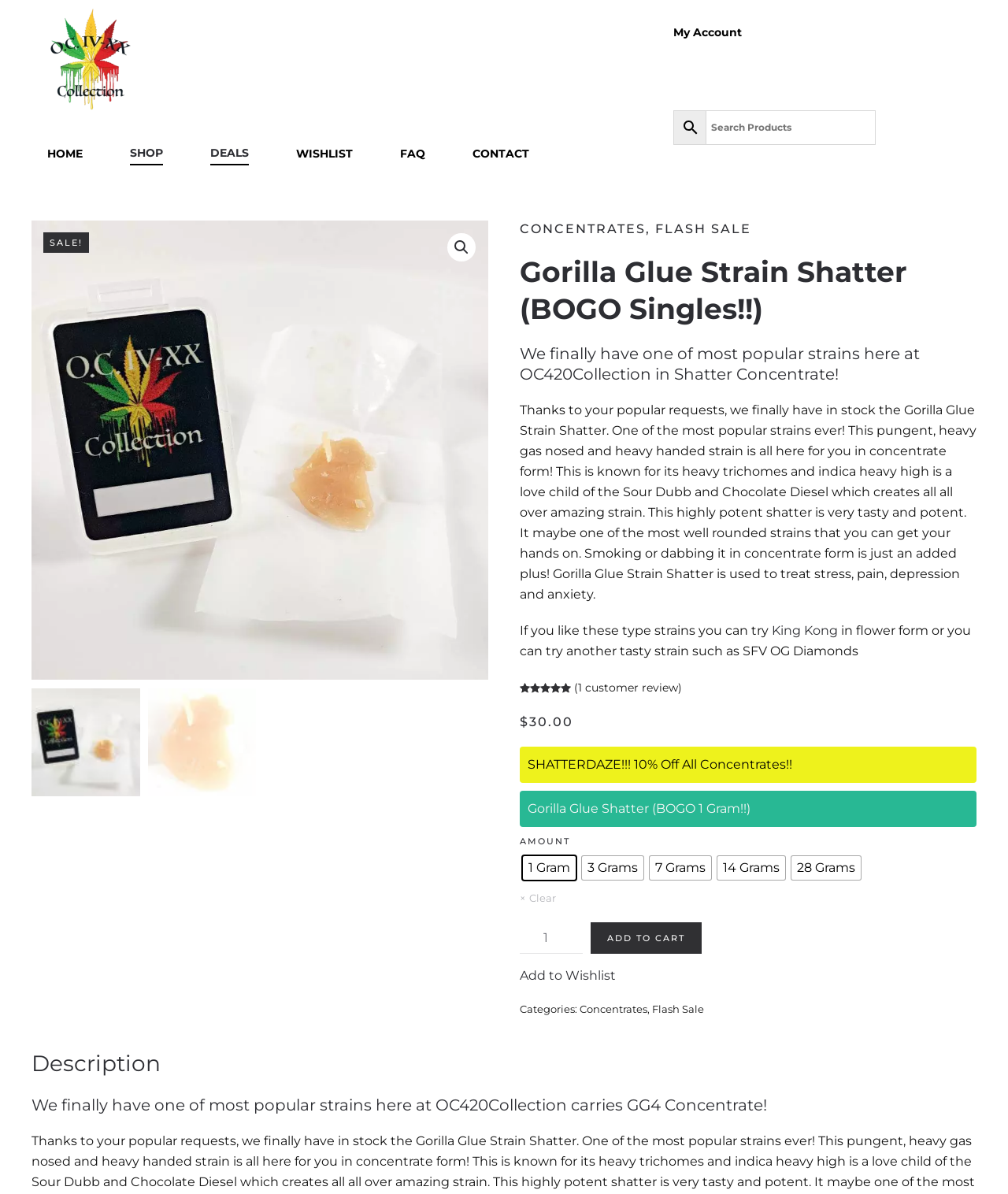Identify and extract the heading text of the webpage.

Gorilla Glue Strain Shatter (BOGO Singles!!)